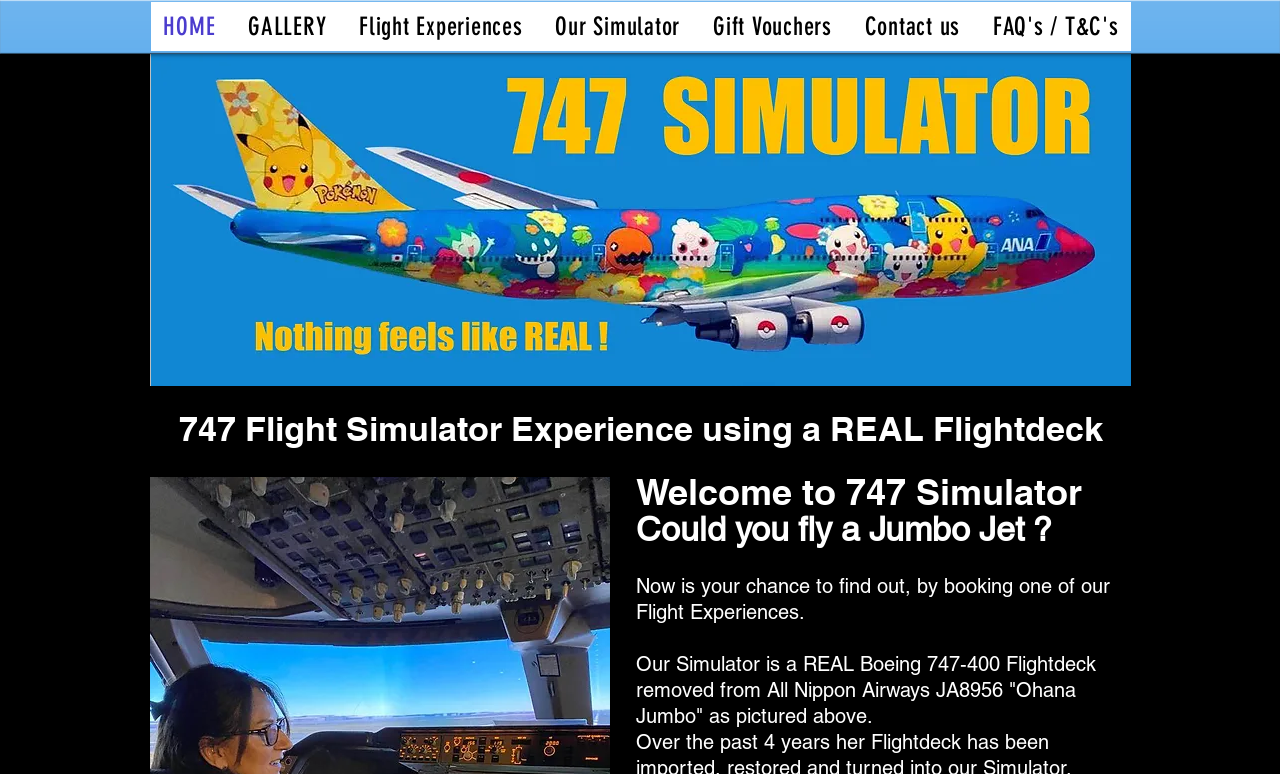Predict the bounding box of the UI element that fits this description: "GALLERY".

[0.184, 0.003, 0.265, 0.066]